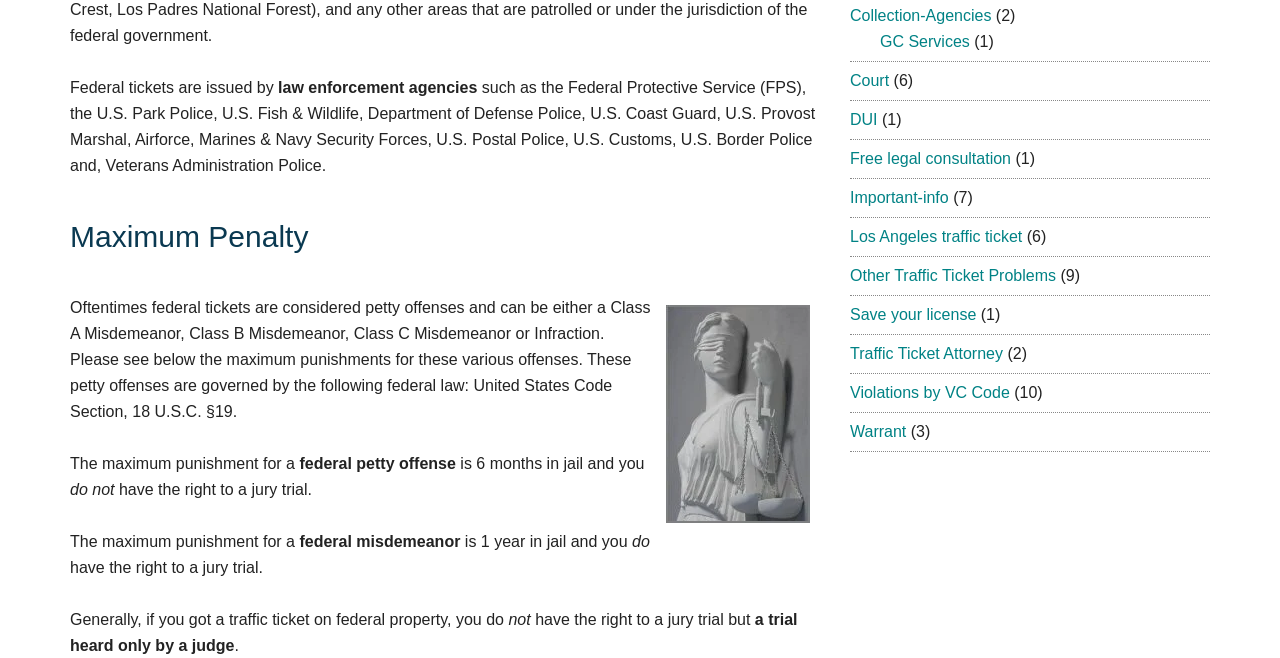Please identify the bounding box coordinates of where to click in order to follow the instruction: "Visit 'GC Services'".

[0.688, 0.05, 0.758, 0.075]